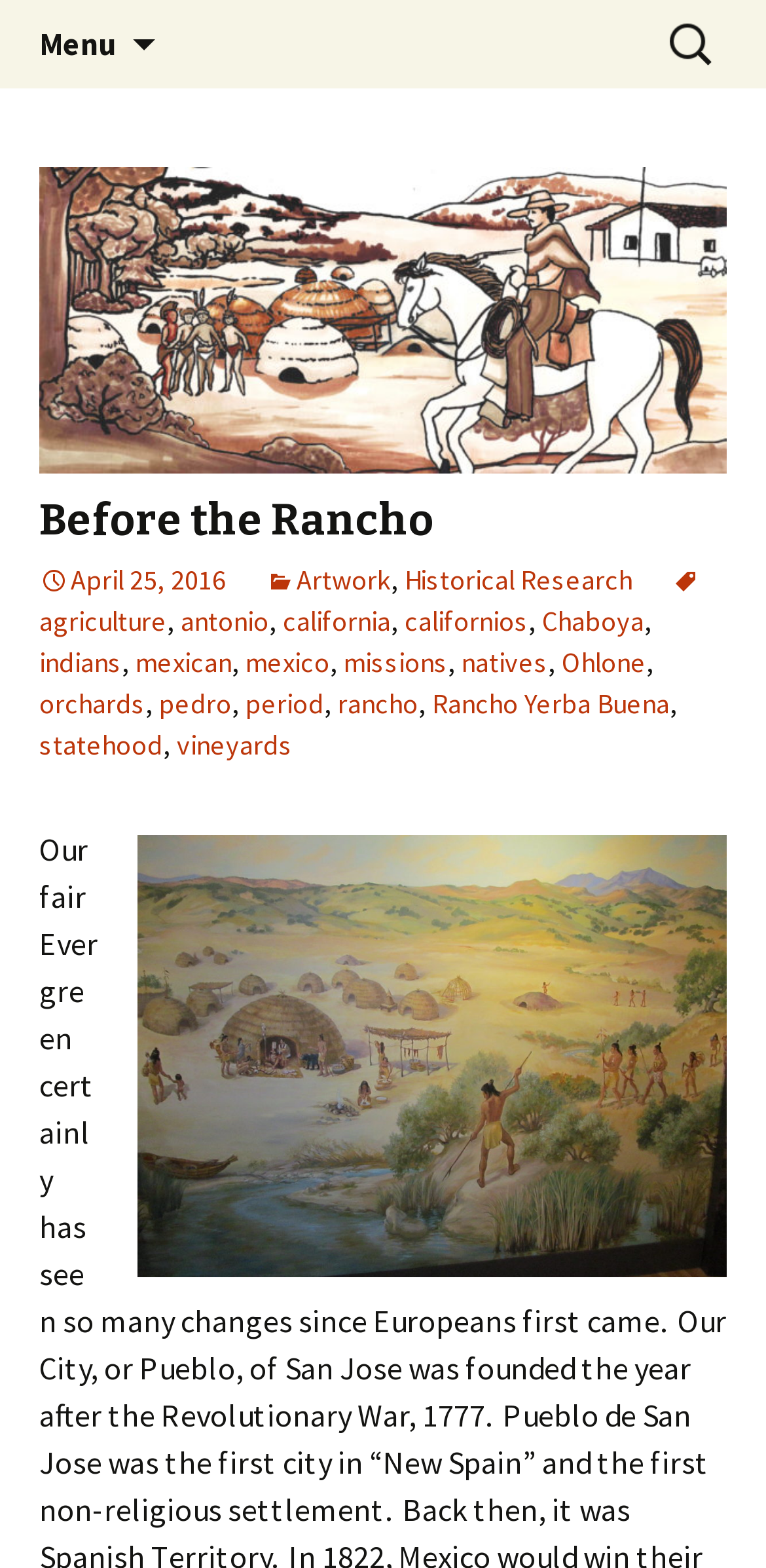What is the topic of the historical research? Observe the screenshot and provide a one-word or short phrase answer.

Rancho Yerba Buena